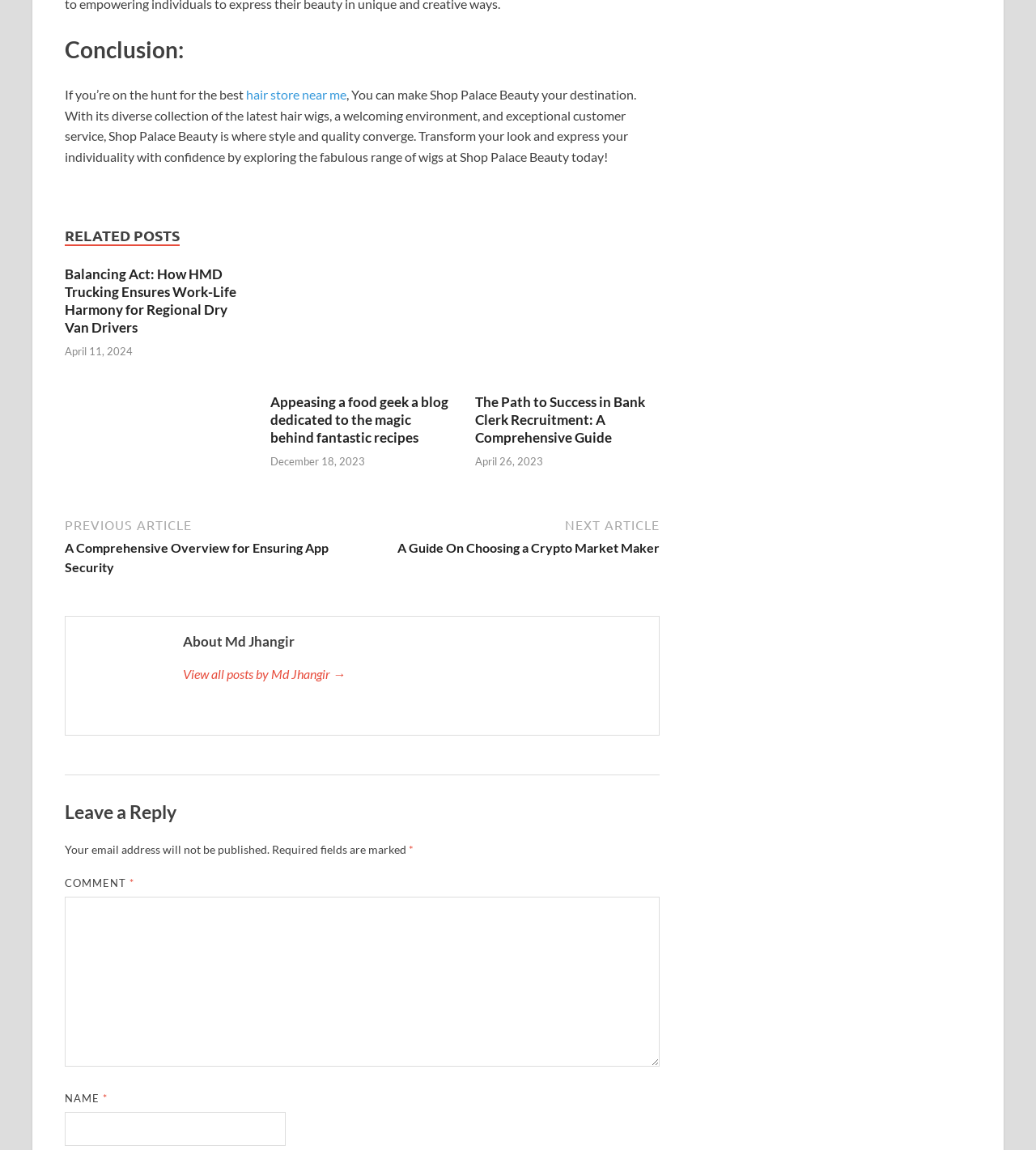Who is the author of the webpage?
Analyze the image and provide a thorough answer to the question.

The webpage contains a heading element 'About Md Jhangir', which suggests that Md Jhangir is the author of the webpage.